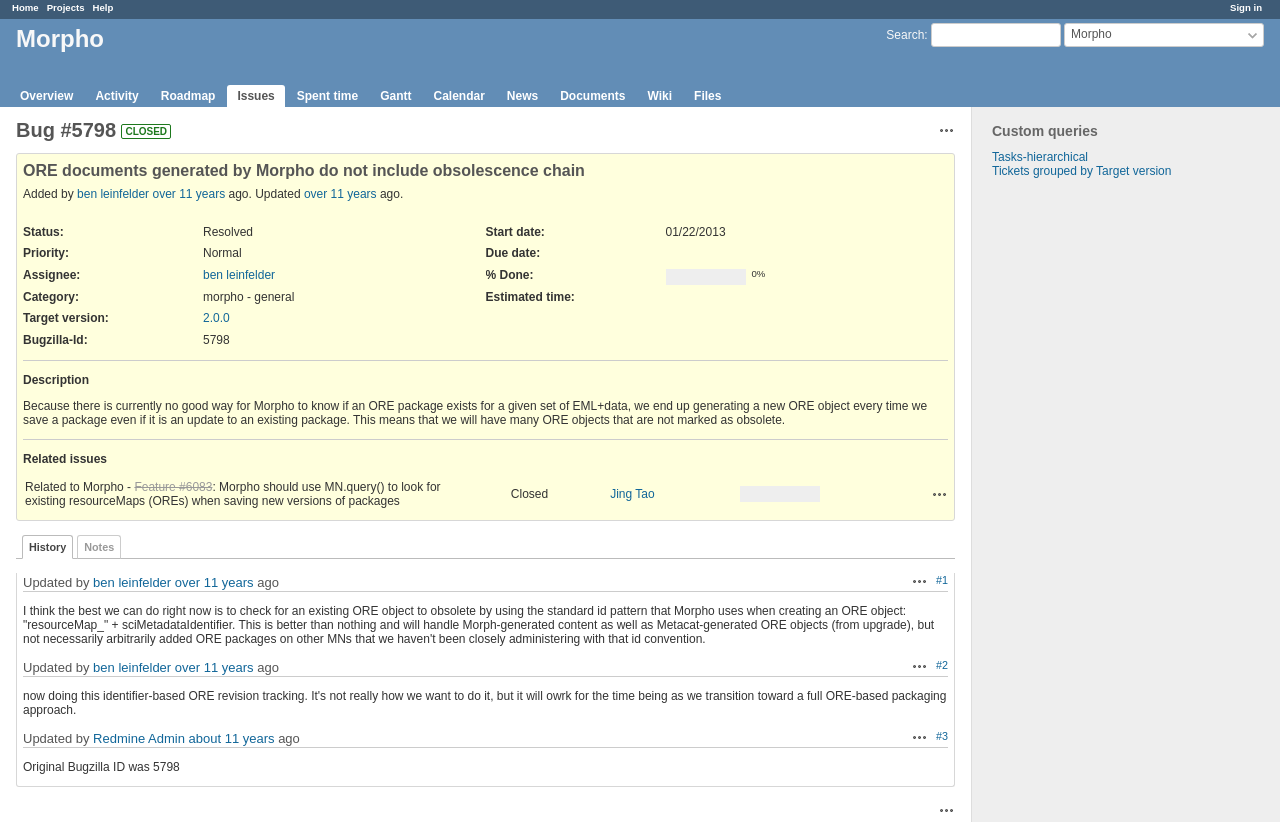Please specify the bounding box coordinates of the clickable region necessary for completing the following instruction: "View related issues". The coordinates must consist of four float numbers between 0 and 1, i.e., [left, top, right, bottom].

[0.018, 0.55, 0.084, 0.567]